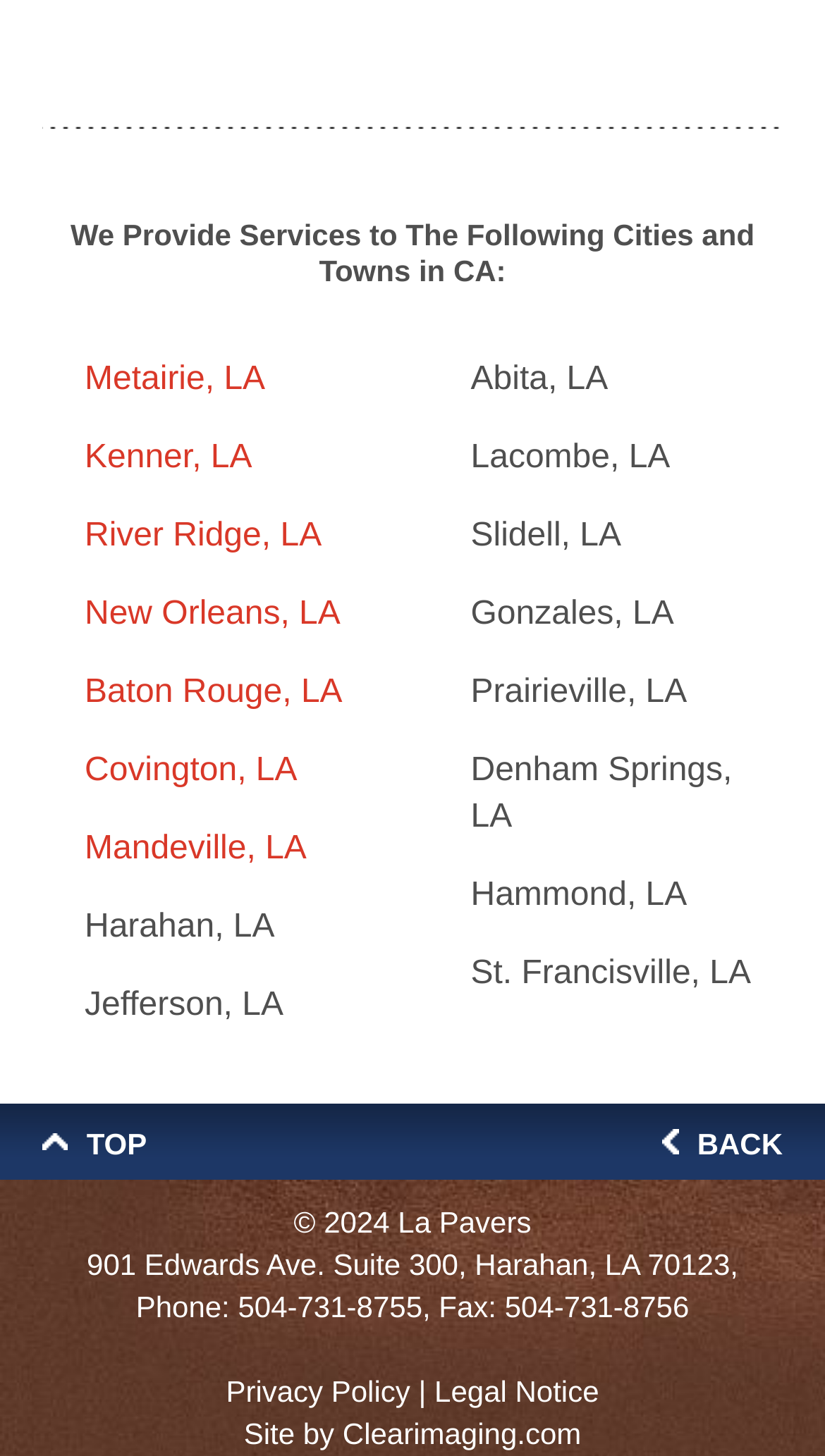Refer to the image and provide an in-depth answer to the question:
What cities are listed on the webpage?

The webpage lists multiple cities in Louisiana, including Metairie, Kenner, River Ridge, New Orleans, Baton Rouge, and others. These cities are listed as links, indicating that they are services areas for the company.